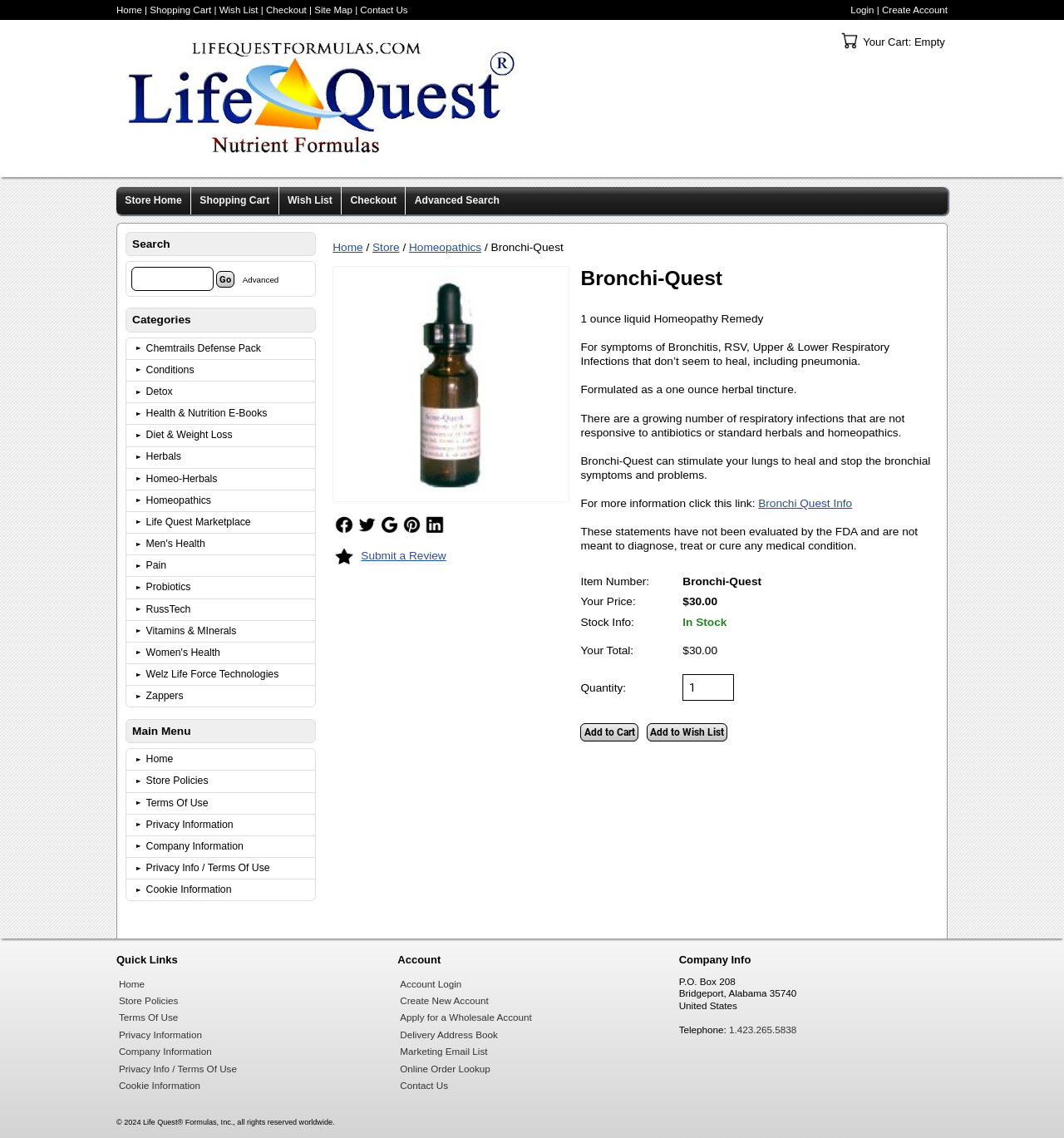How much does the product cost?
Answer the question with just one word or phrase using the image.

$30.00